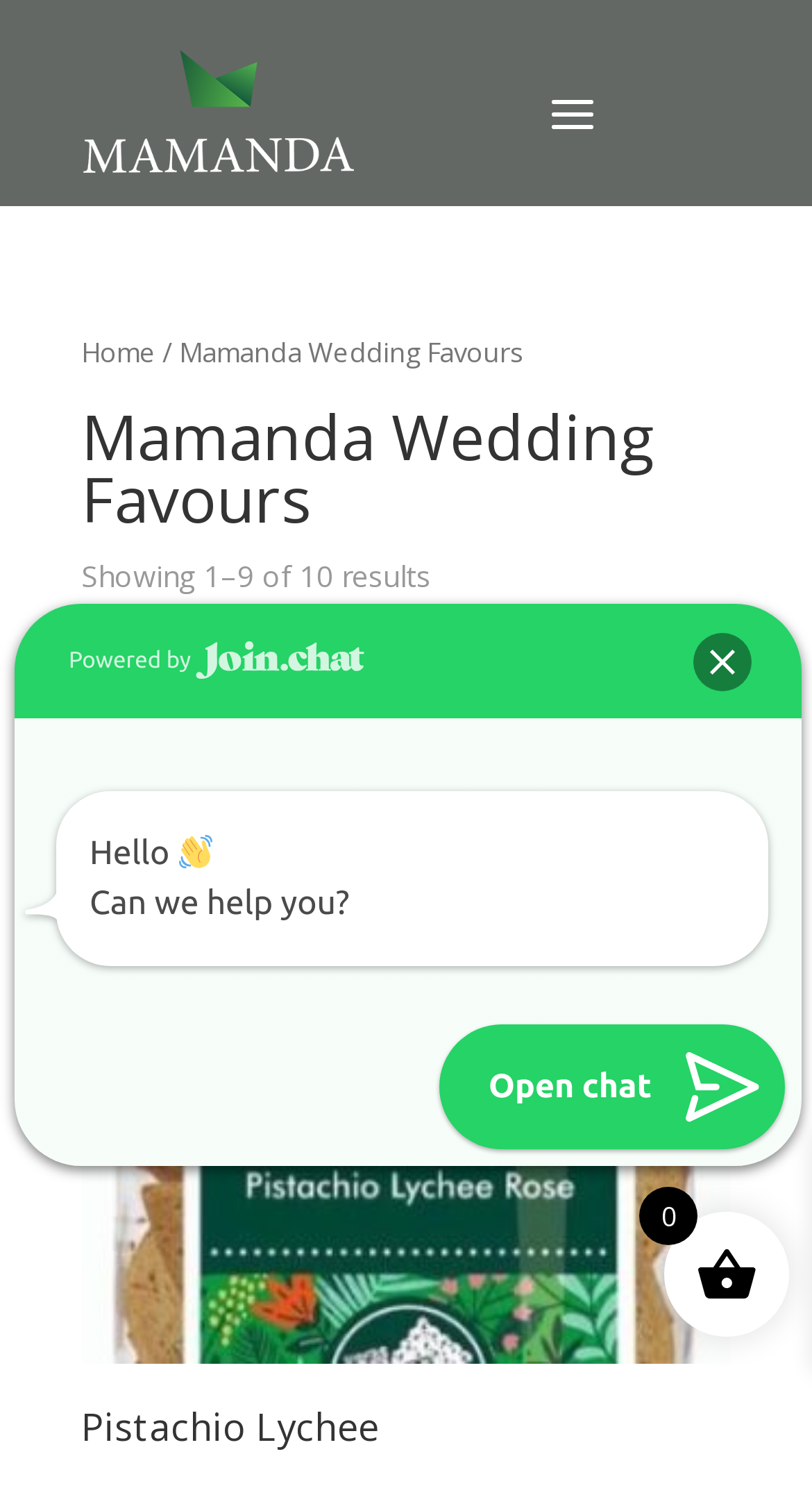What is the current shop order?
Based on the image, provide your answer in one word or phrase.

Not specified